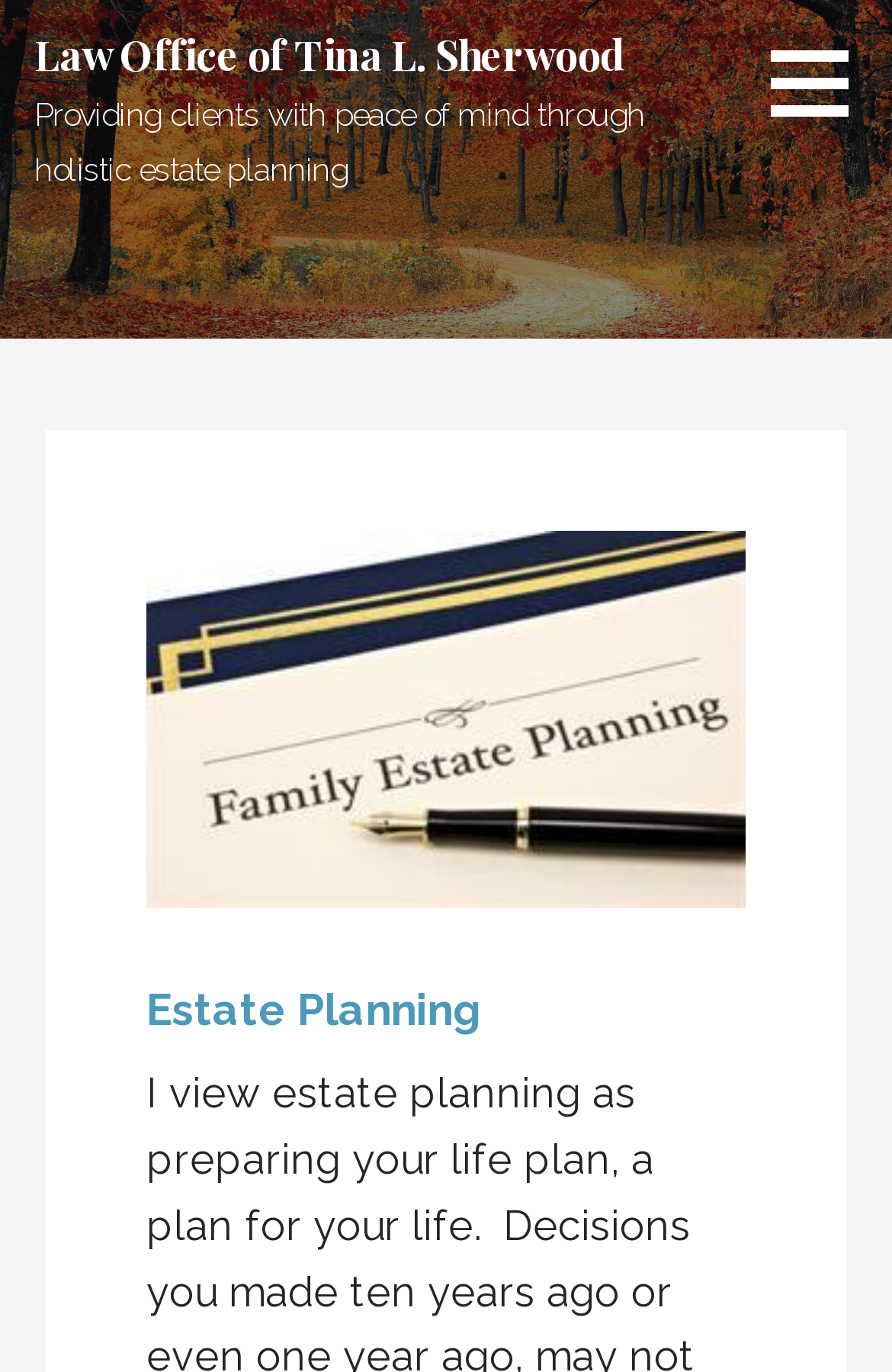What is the name of the law office?
Using the visual information, reply with a single word or short phrase.

Law Office of Tina L. Sherwood